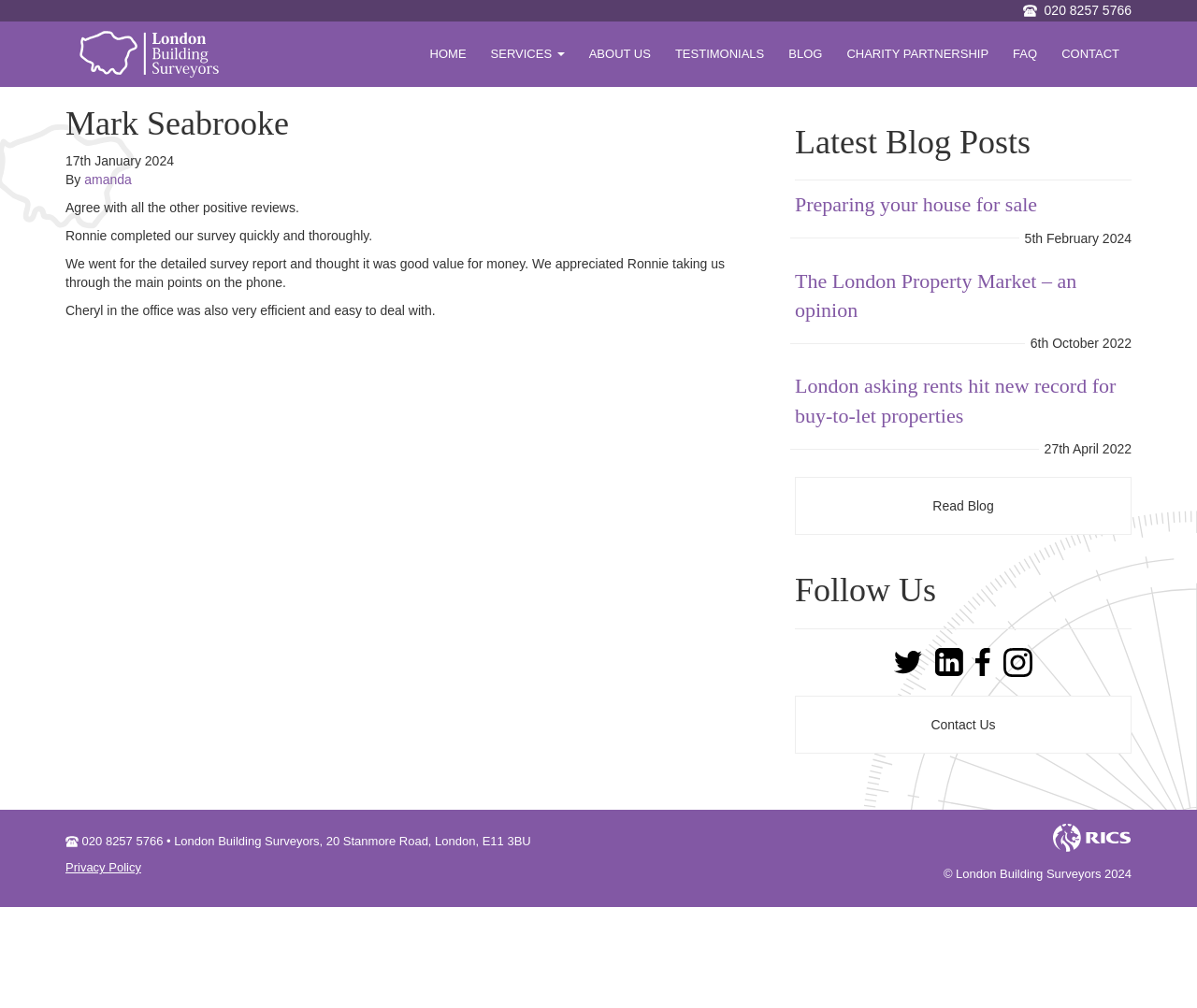Please find the bounding box for the UI component described as follows: "Preparing your house for sale".

[0.664, 0.191, 0.866, 0.214]